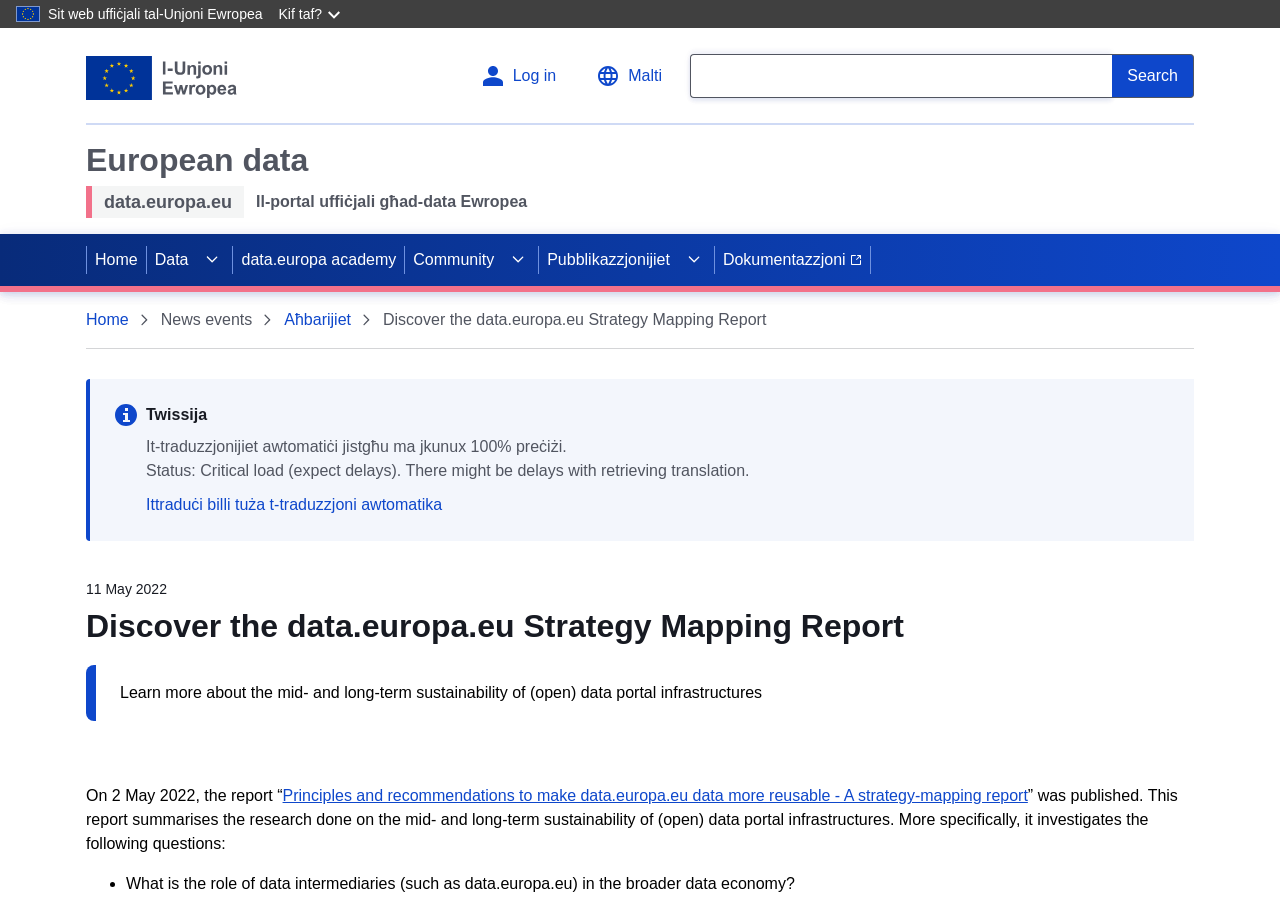Locate the primary headline on the webpage and provide its text.

Discover the data.europa.eu Strategy Mapping Report